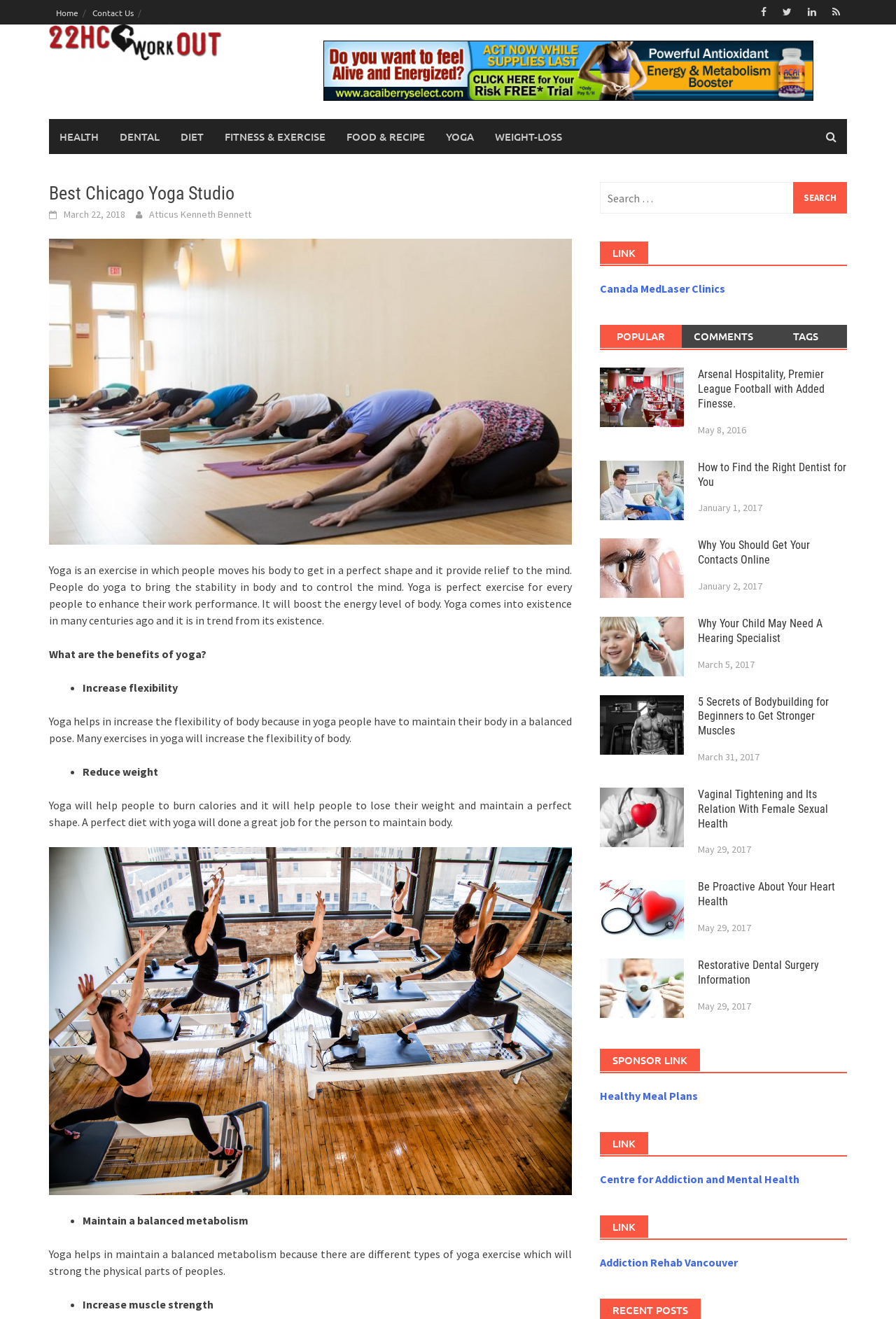Identify the bounding box coordinates for the UI element described as: "alt="22HC Workout"".

[0.055, 0.026, 0.25, 0.037]